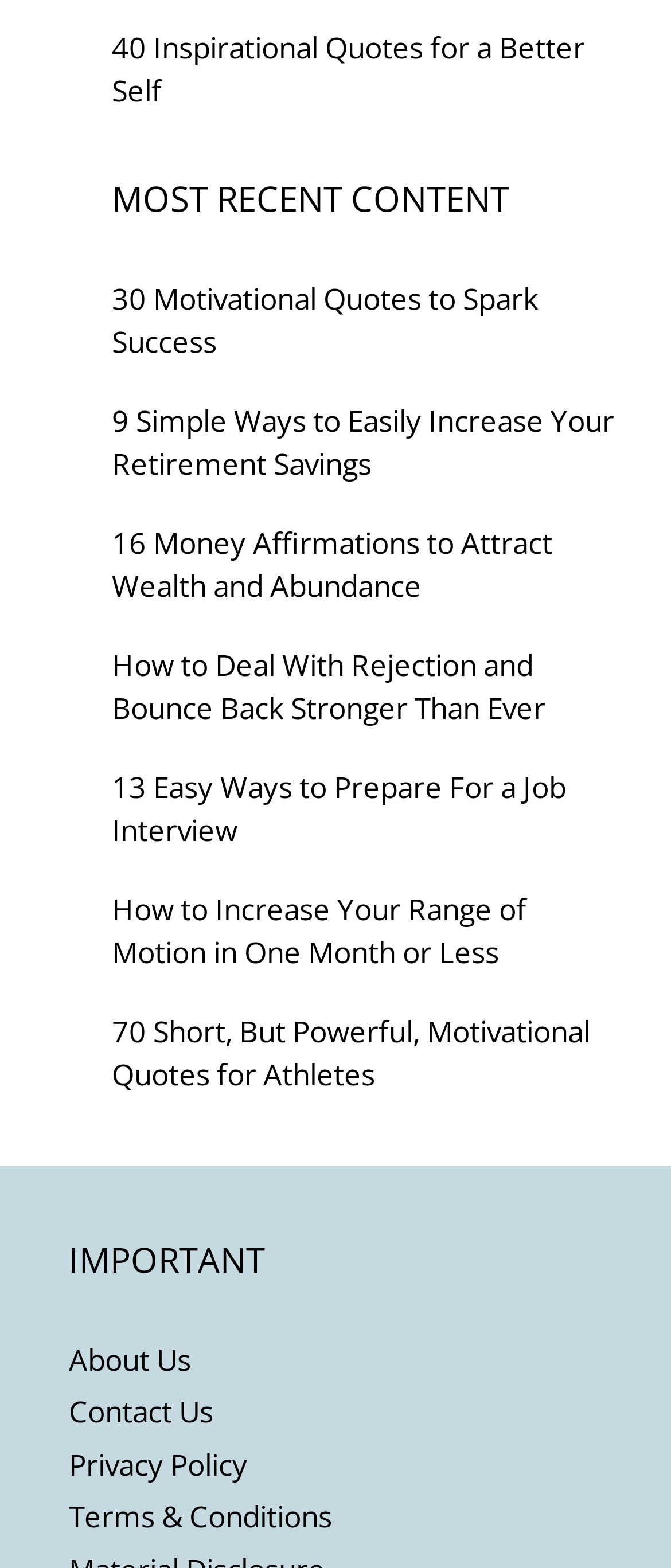Provide your answer to the question using just one word or phrase: How many links are there in the IMPORTANT section?

4